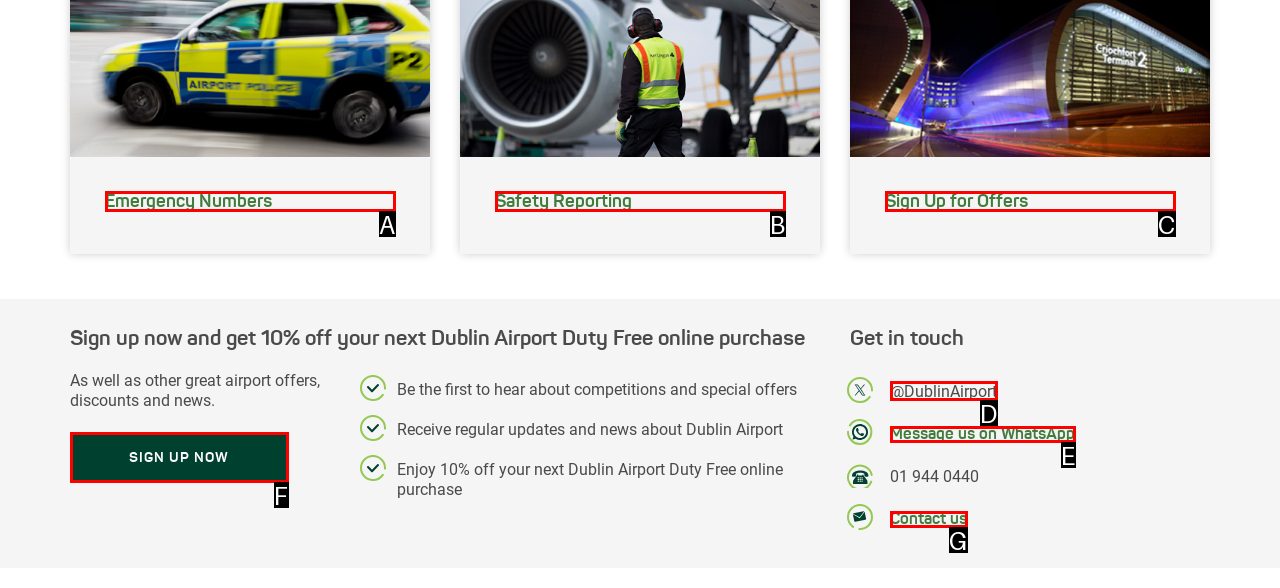From the options provided, determine which HTML element best fits the description: Sign Up for Offers. Answer with the correct letter.

C